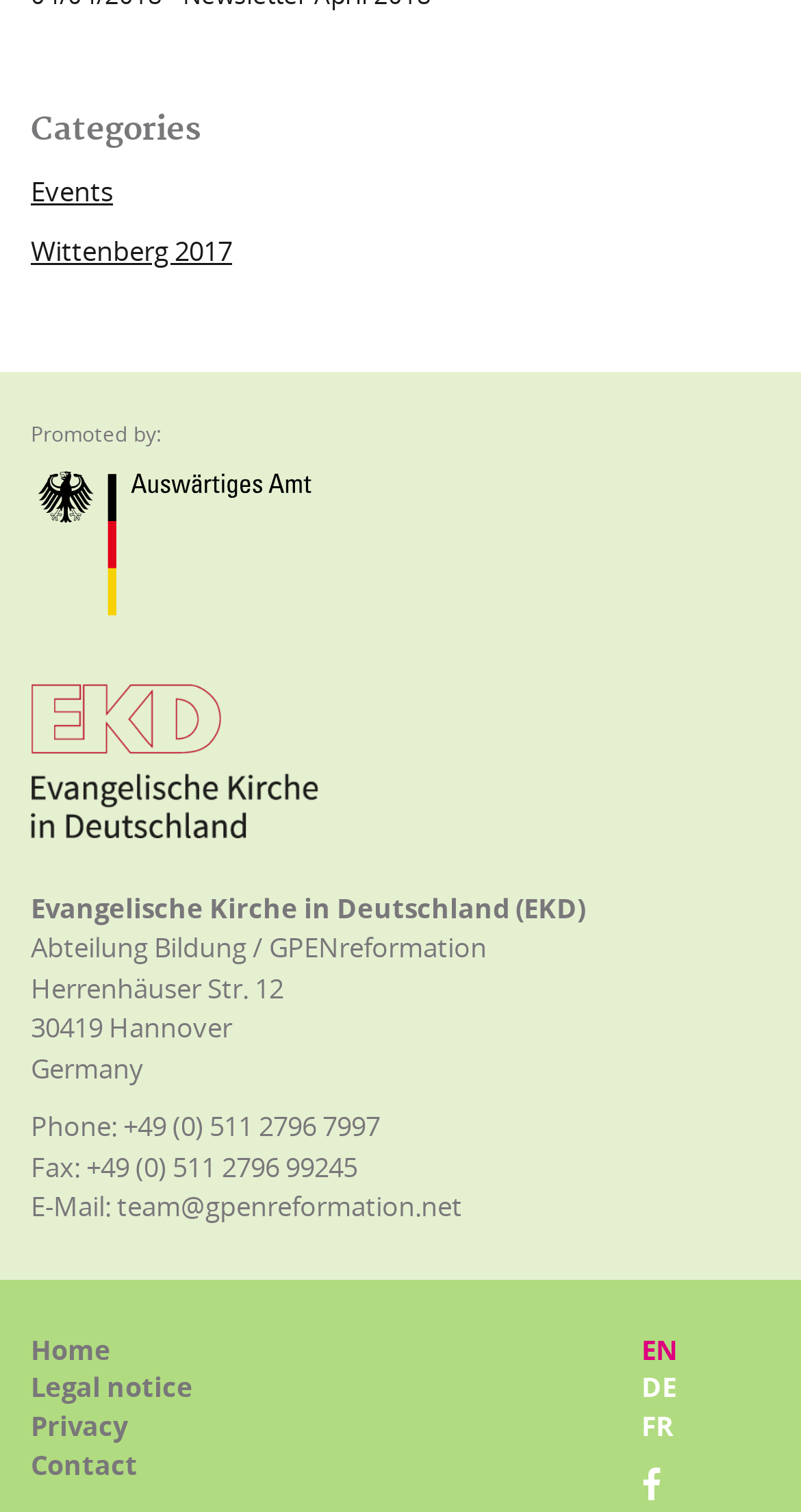Extract the bounding box coordinates of the UI element described: "Events". Provide the coordinates in the format [left, top, right, bottom] with values ranging from 0 to 1.

[0.038, 0.114, 0.141, 0.139]